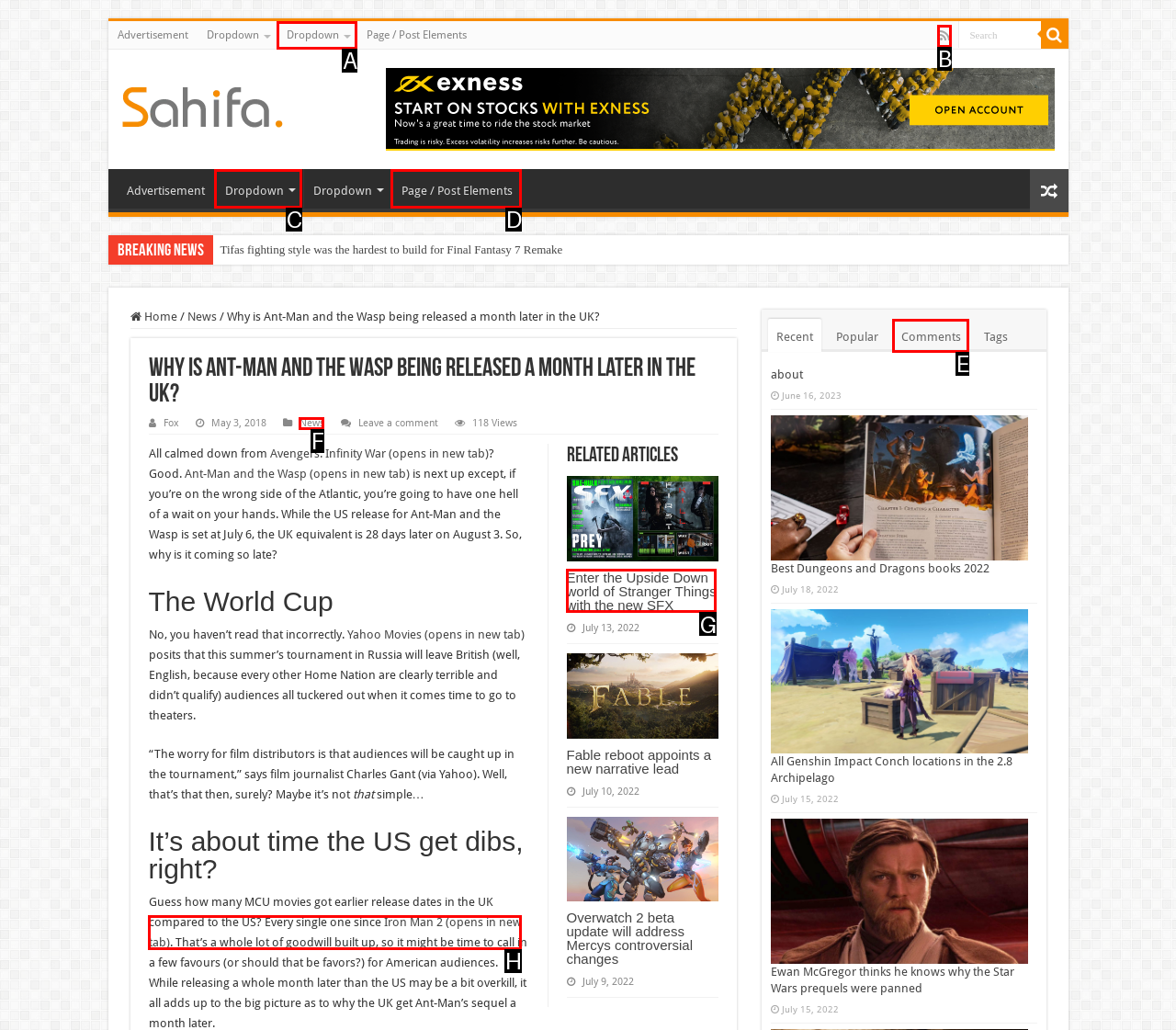Tell me which one HTML element I should click to complete this task: Check the comments Answer with the option's letter from the given choices directly.

E